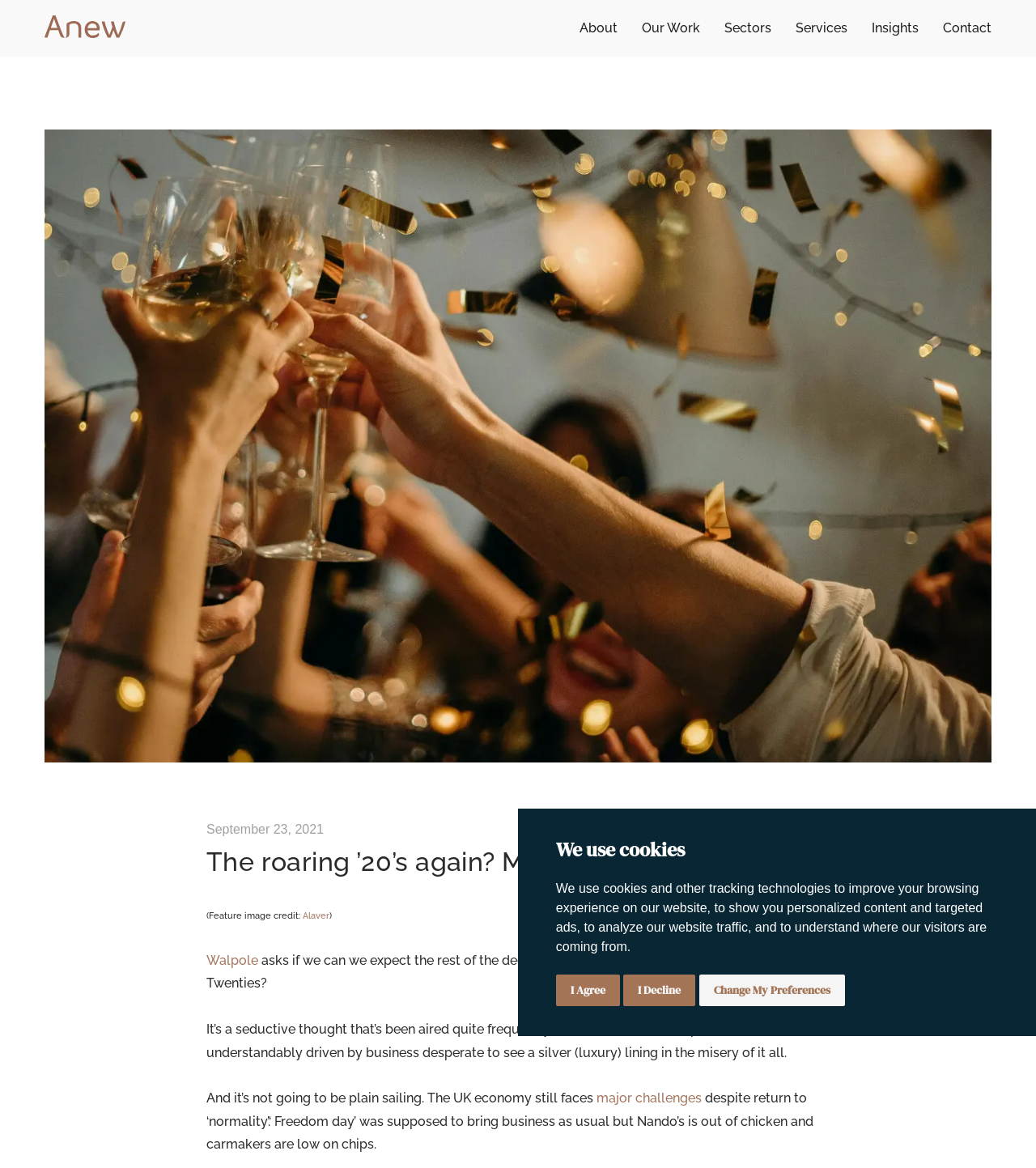Please provide the bounding box coordinates for the element that needs to be clicked to perform the instruction: "Read the article about the Roaring Twenties". The coordinates must consist of four float numbers between 0 and 1, formatted as [left, top, right, bottom].

[0.199, 0.723, 0.801, 0.753]